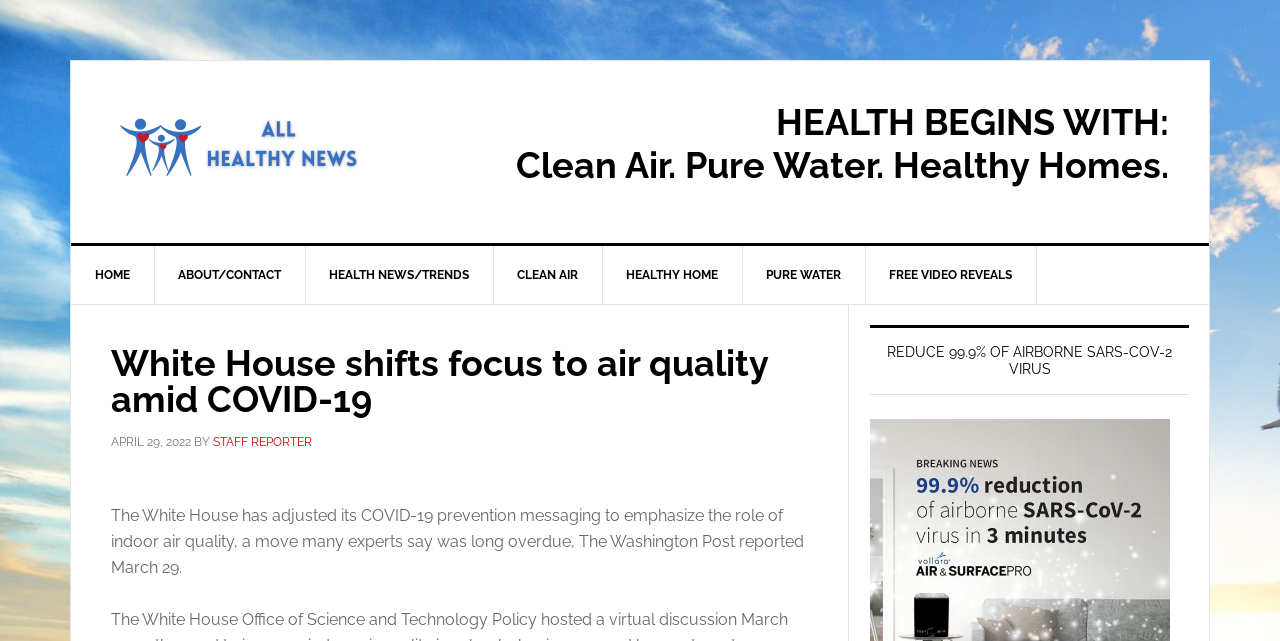Find the bounding box coordinates for the UI element whose description is: "BACK TO TOP". The coordinates should be four float numbers between 0 and 1, in the format [left, top, right, bottom].

None